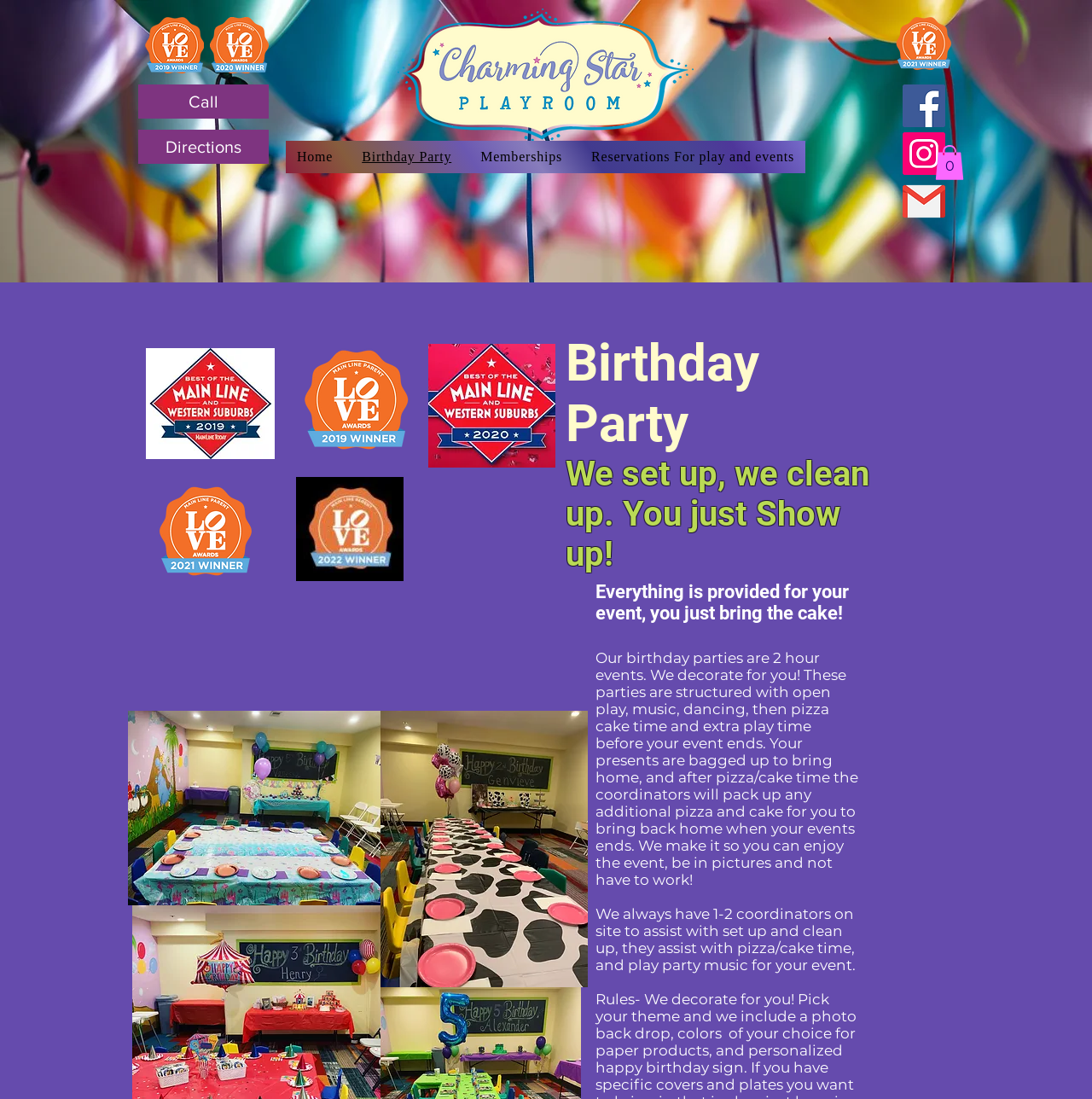Can you find the bounding box coordinates for the element to click on to achieve the instruction: "Open 'Facebook' social media page"?

[0.827, 0.077, 0.866, 0.116]